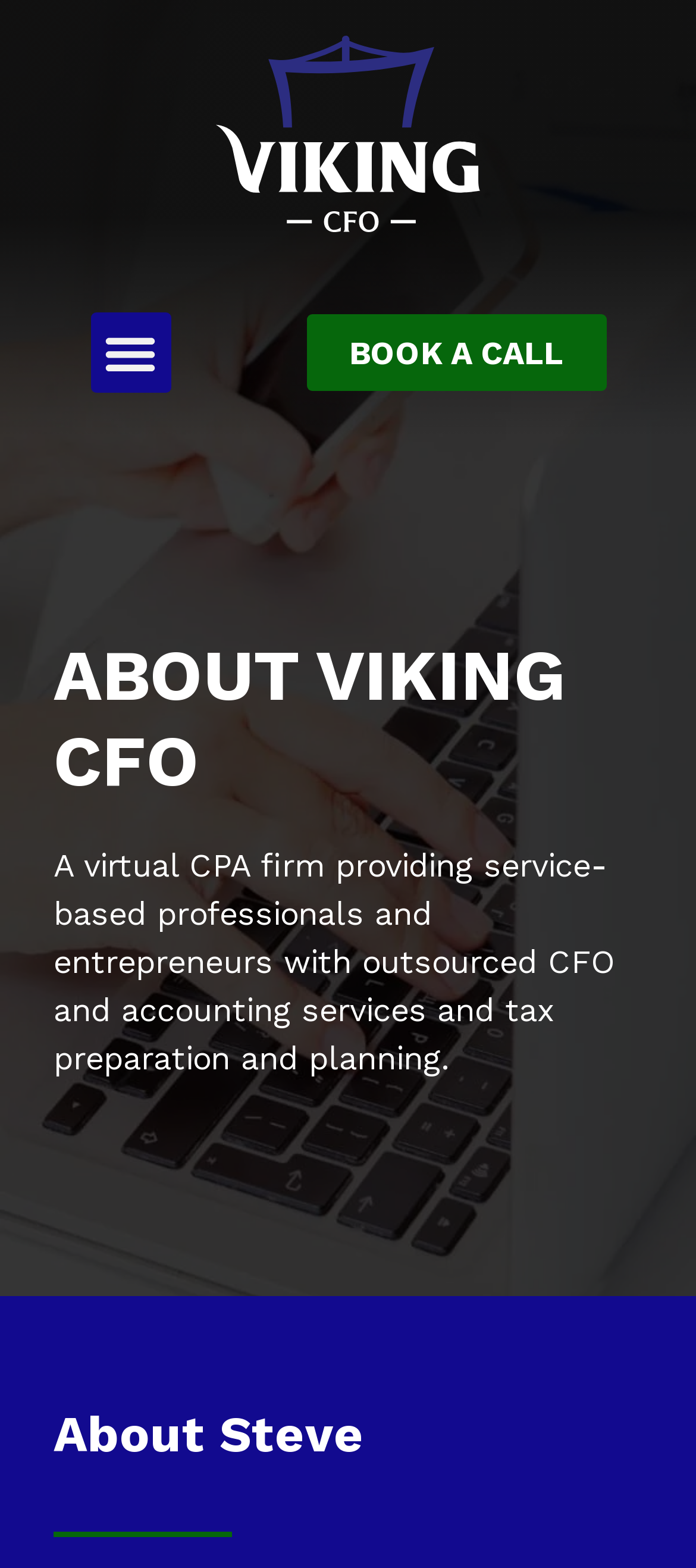Find the primary header on the webpage and provide its text.

ABOUT VIKING CFO